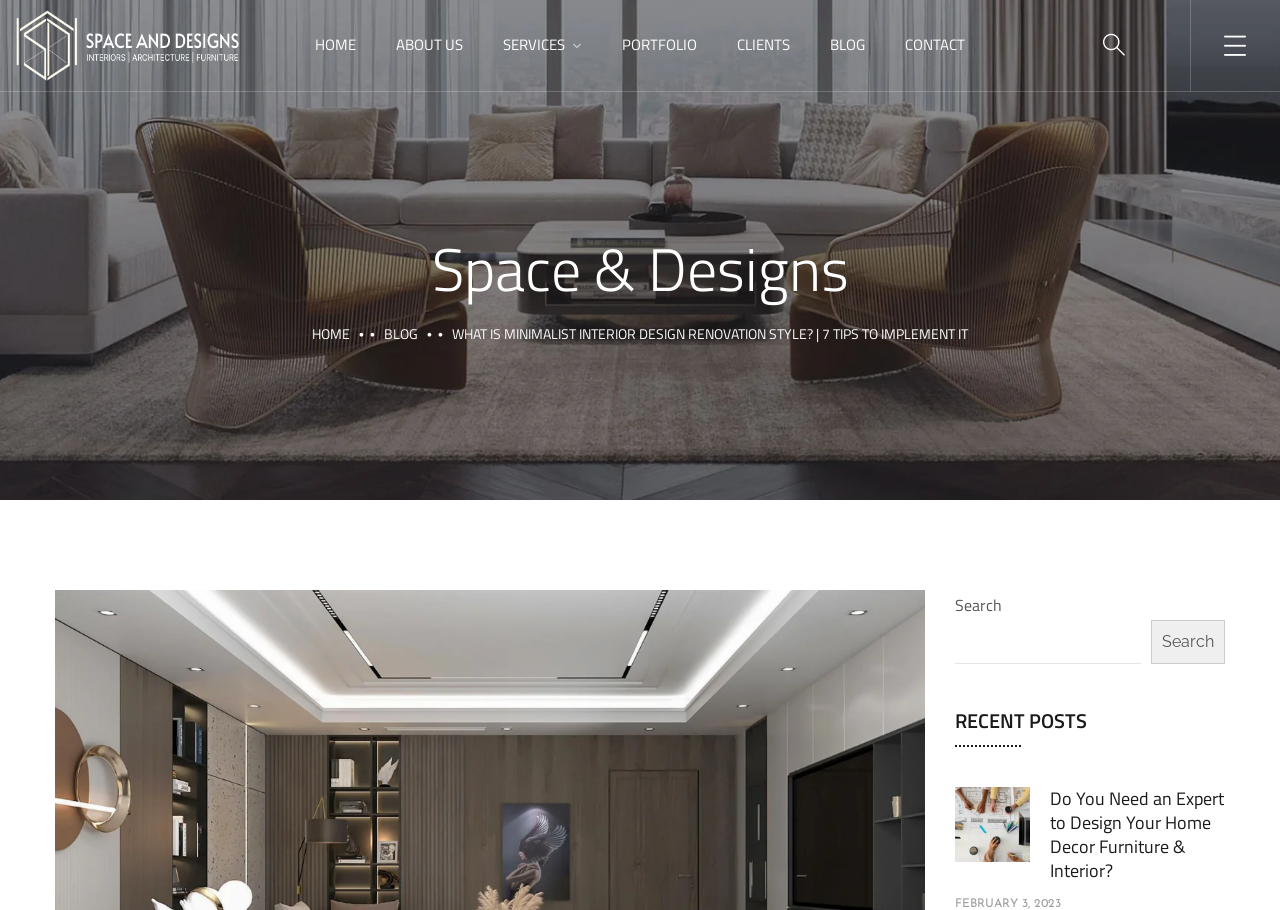Please identify the coordinates of the bounding box for the clickable region that will accomplish this instruction: "search for something".

[0.746, 0.681, 0.891, 0.73]